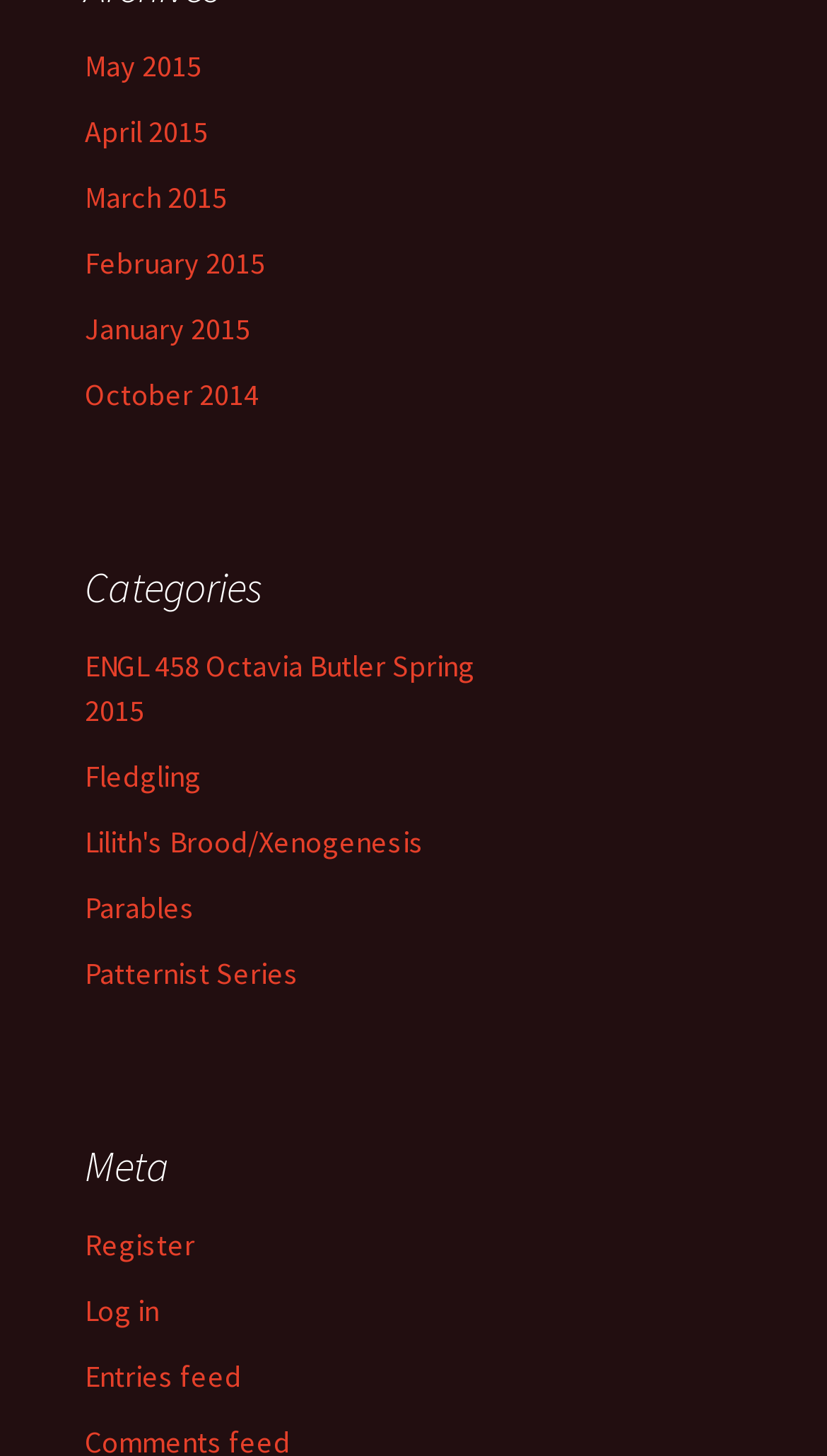Using the image as a reference, answer the following question in as much detail as possible:
How many meta links are available?

I counted the number of links under the 'Meta' heading, which are 'Register', 'Log in', and 'Entries feed', totaling 3 links.